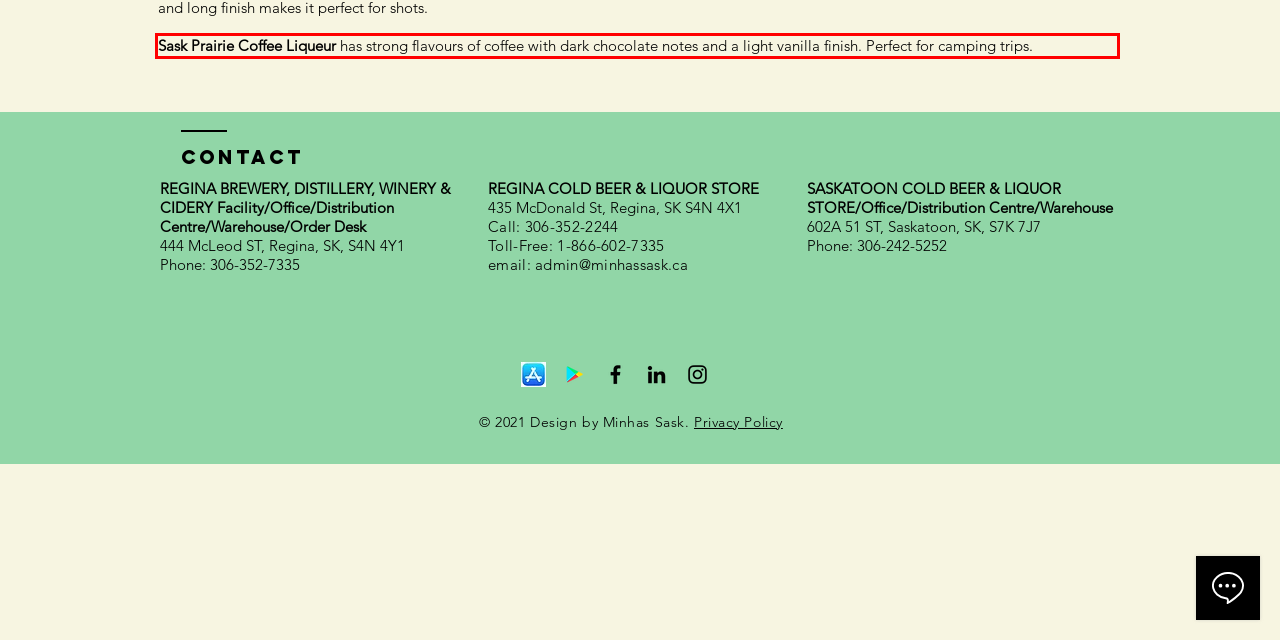Please recognize and transcribe the text located inside the red bounding box in the webpage image.

Sask Prairie Coffee Liqueur has strong flavours of coffee with dark chocolate notes and a light vanilla finish. Perfect for camping trips.